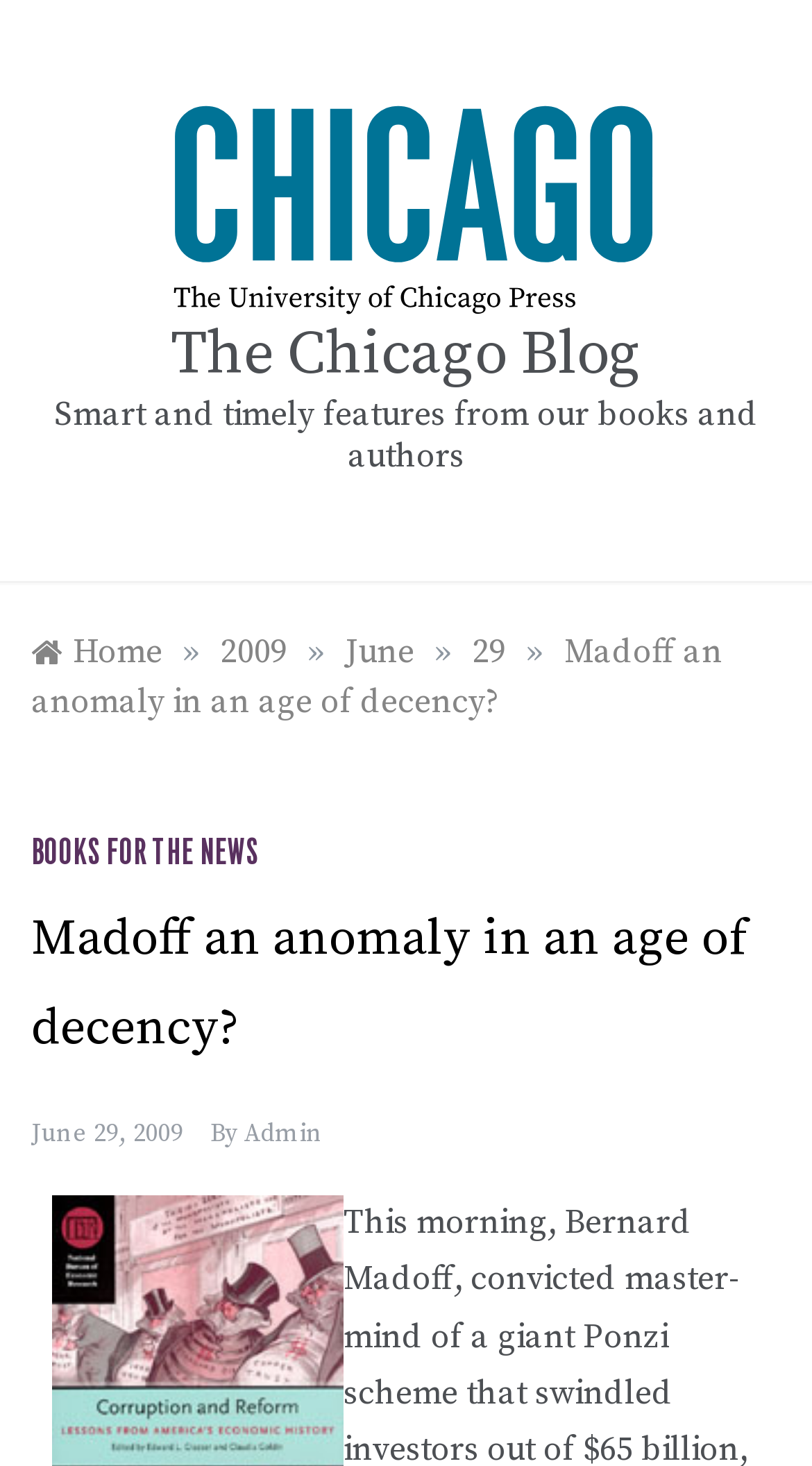What is the author of the article?
Examine the image and provide an in-depth answer to the question.

I determined the answer by looking at the article section, where I found a link with the text 'Admin', which is likely the author of the article.